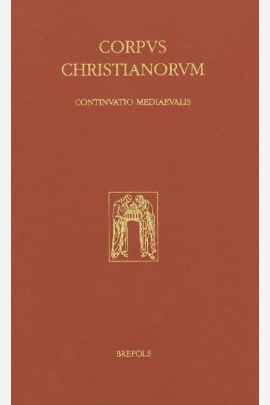What is the title of the book series?
Please give a well-detailed answer to the question.

The publication is part of the 'Corpus Christianorum' series, which is known for its extensive collection of medieval texts and scholarly works.